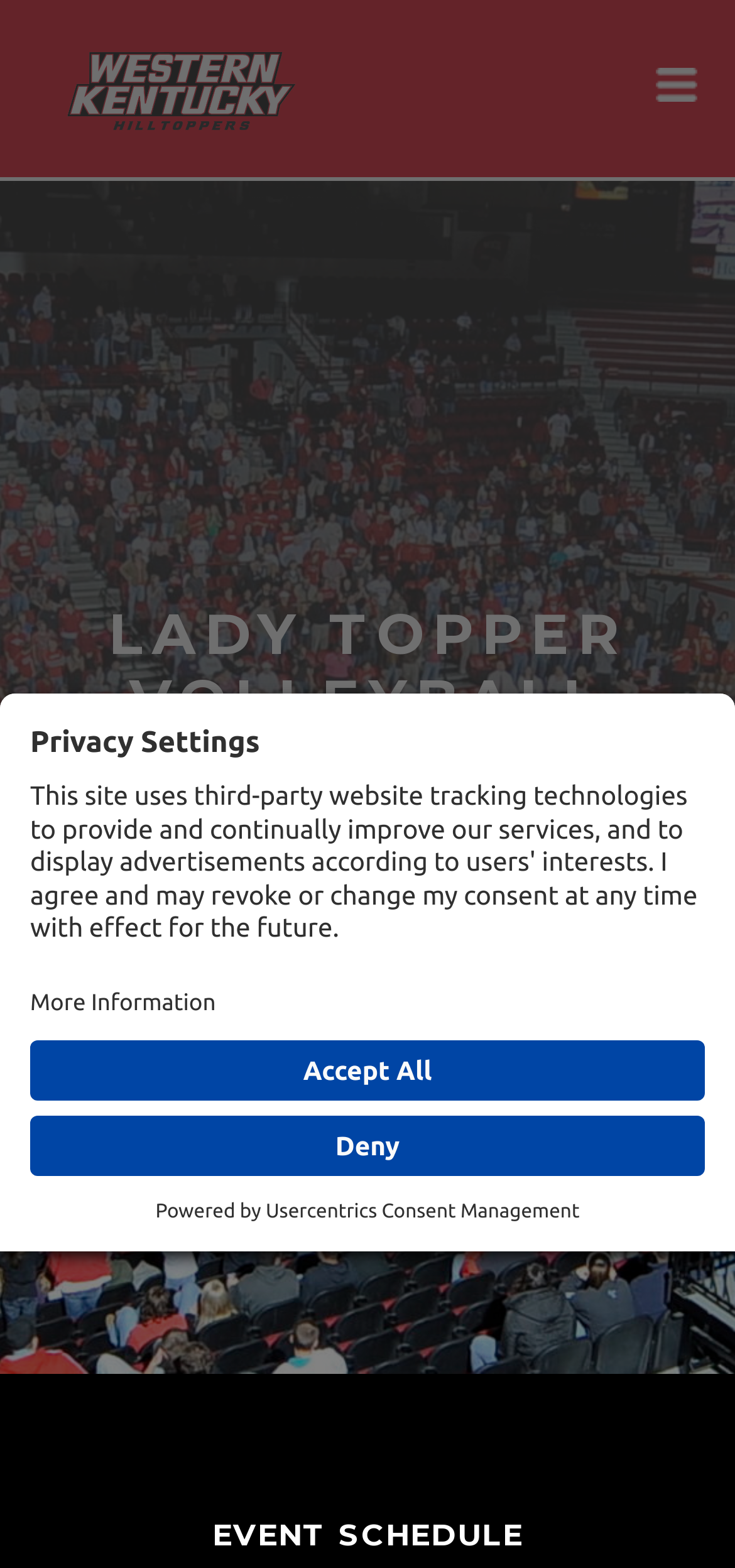Provide a short answer to the following question with just one word or phrase: How many buttons are there in the privacy settings dialog?

3